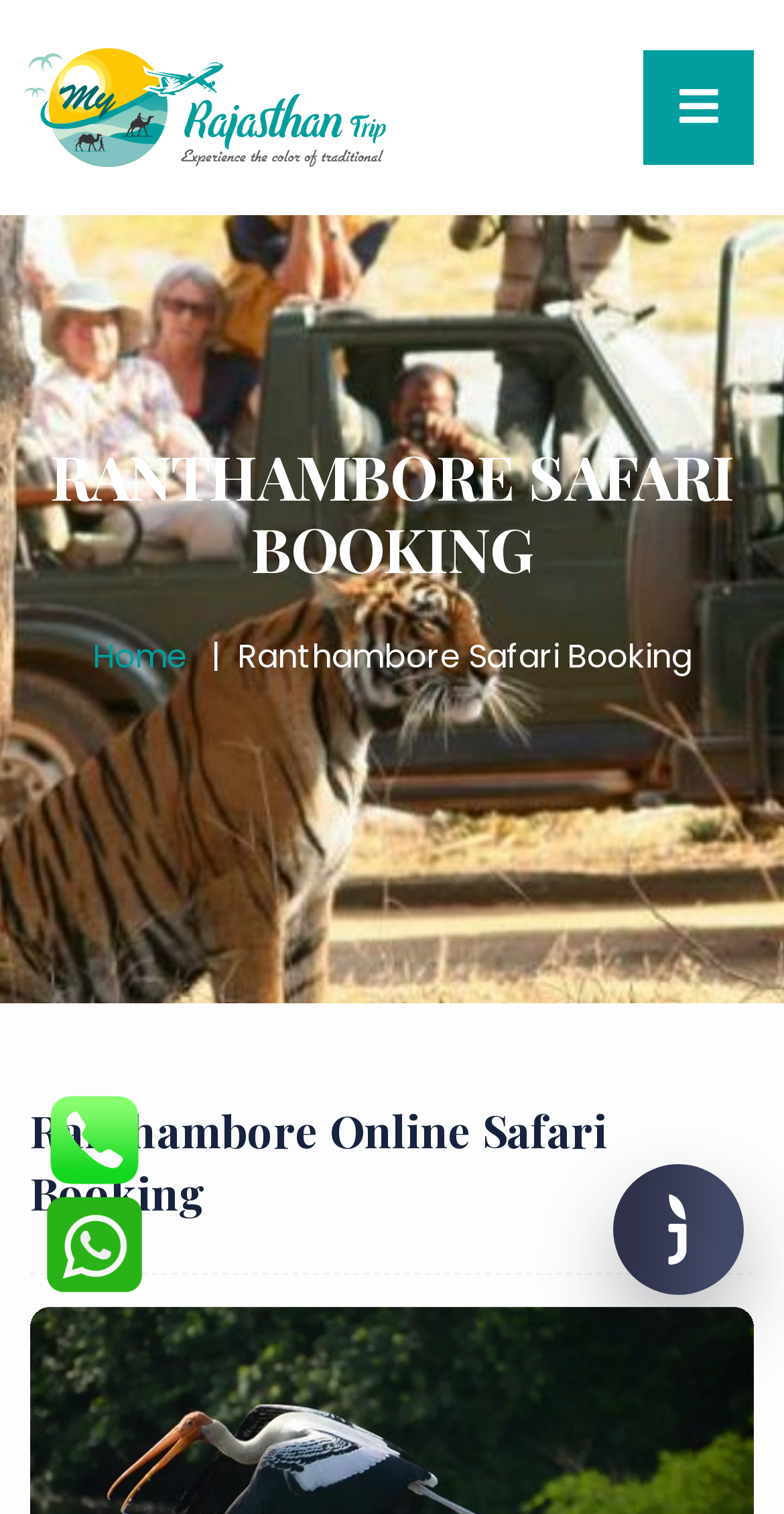Identify the bounding box for the described UI element. Provide the coordinates in (top-left x, top-left y, bottom-right x, bottom-right y) format with values ranging from 0 to 1: Home

[0.118, 0.419, 0.238, 0.449]